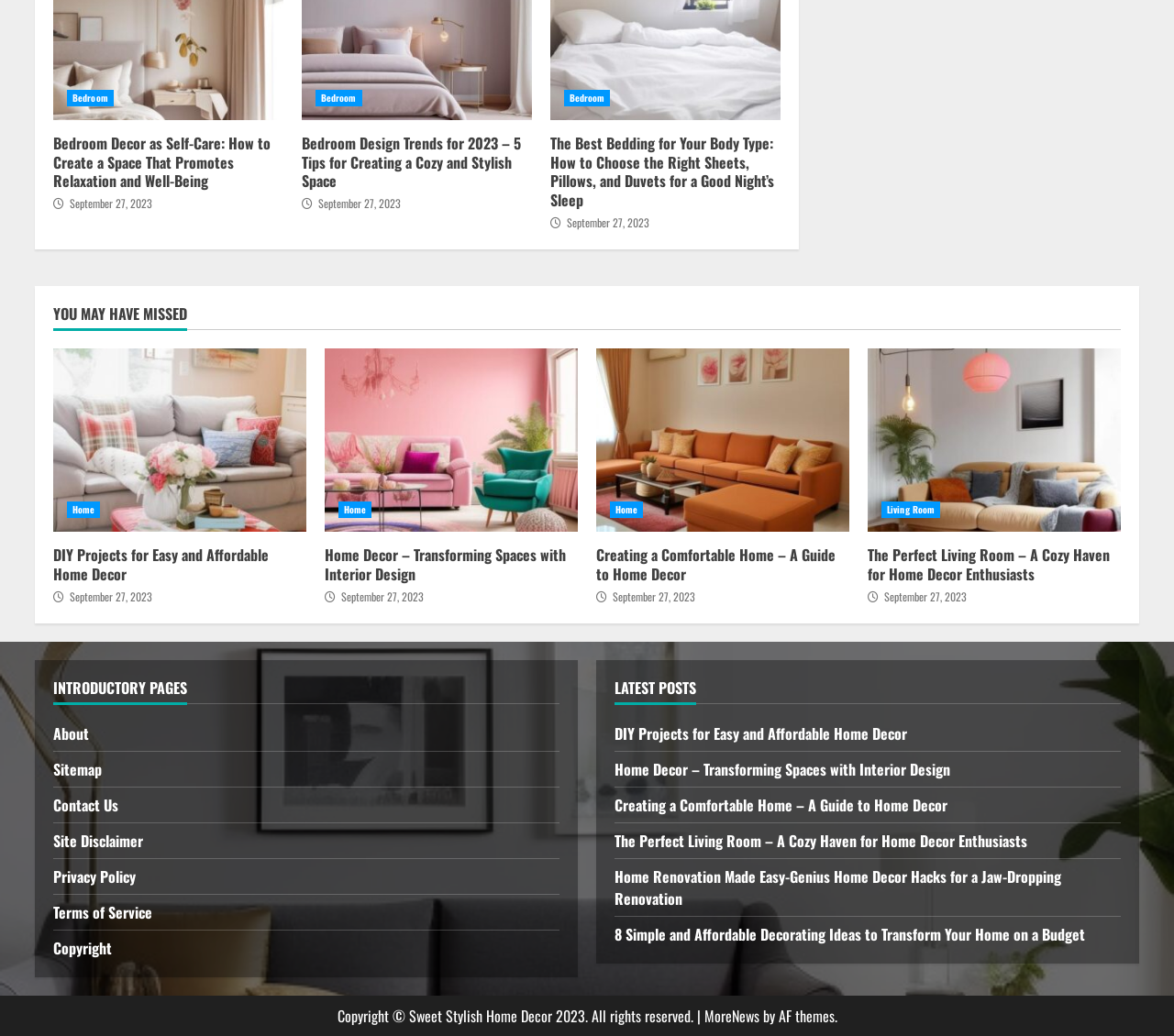Please identify the bounding box coordinates for the region that you need to click to follow this instruction: "Click on 'Bedroom Decor as Self-Care: How to Create a Space That Promotes Relaxation and Well-Being'".

[0.045, 0.127, 0.23, 0.185]